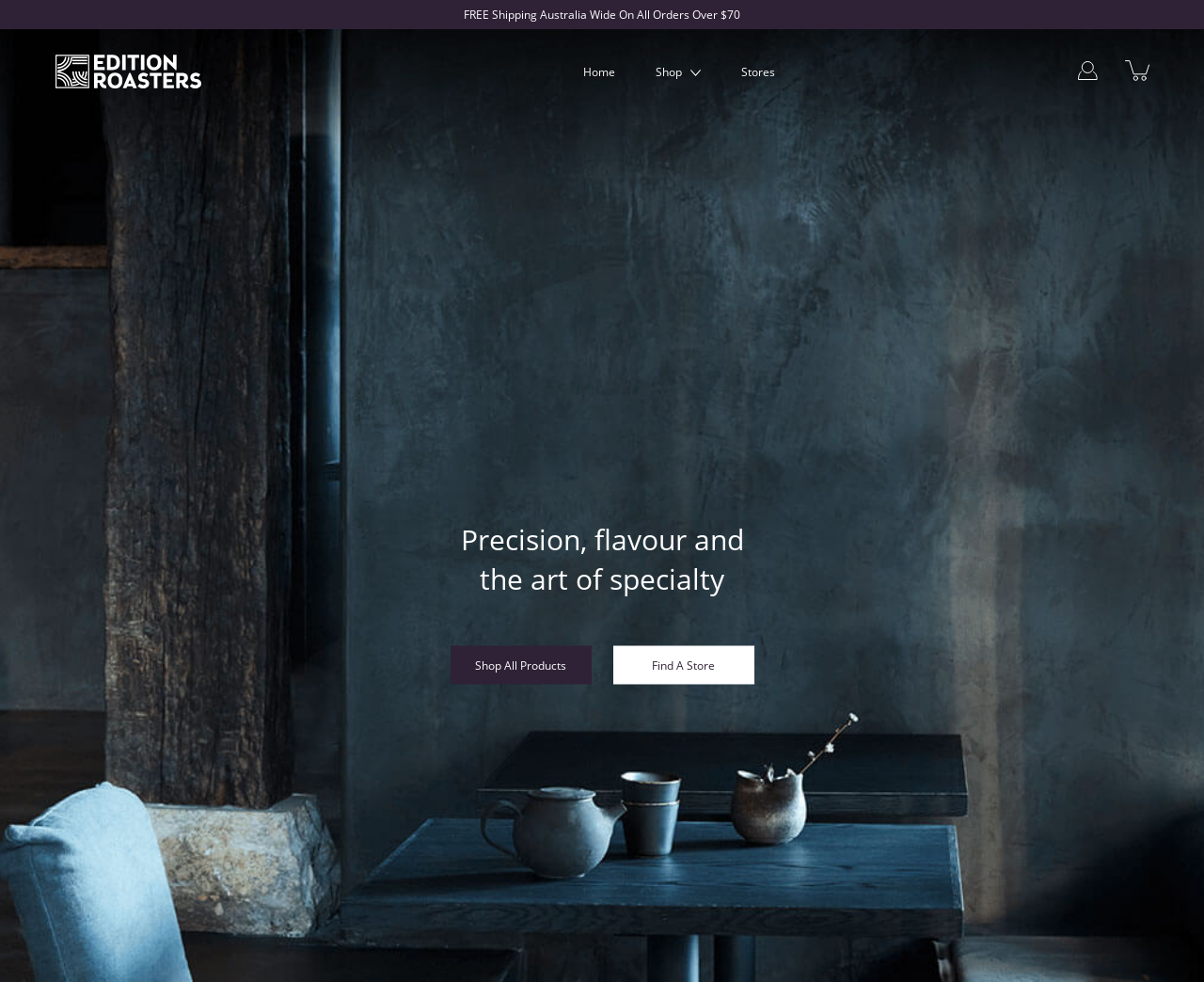Give an extensive and precise description of the webpage.

The webpage is the home page of Edition Roasters, a specialty coffee brand. At the top of the page, there is a notification banner that spans across the middle of the screen, announcing "FREE Shipping Australia Wide On All Orders Over $70". 

On the top left, there is a logo of Edition Roasters, which is also a link to the homepage. Next to the logo, there are three navigation links: "Home", "Shop", and "Stores", which are aligned horizontally. 

On the top right, there are two more links: "My Account" and an empty link, both accompanied by small icons. 

Below the navigation links, there is a large header that occupies most of the screen, with a tagline that reads "Precision, flavour and the art of specialty". 

Underneath the header, there are two prominent calls-to-action: "Shop All Products" and "Find A Store", which are placed side by side.